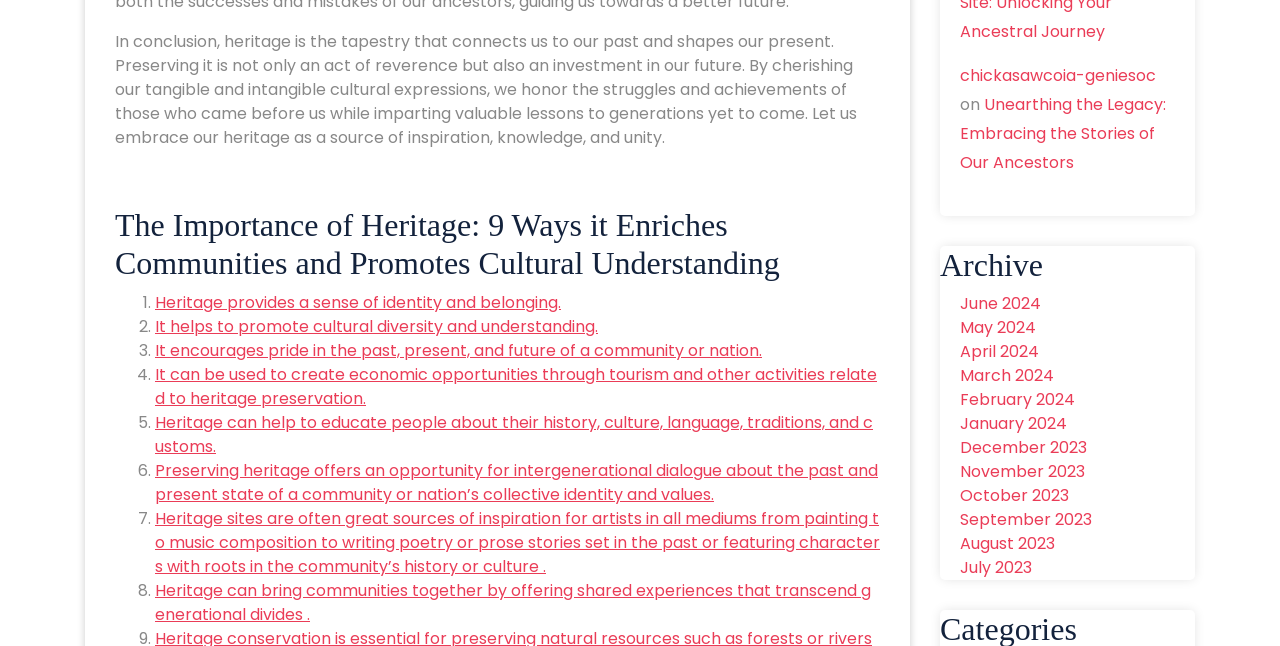How many months are listed in the archive?
Utilize the information in the image to give a detailed answer to the question.

The archive section lists 12 months, from June 2024 to July 2023, providing links to related content for each month.